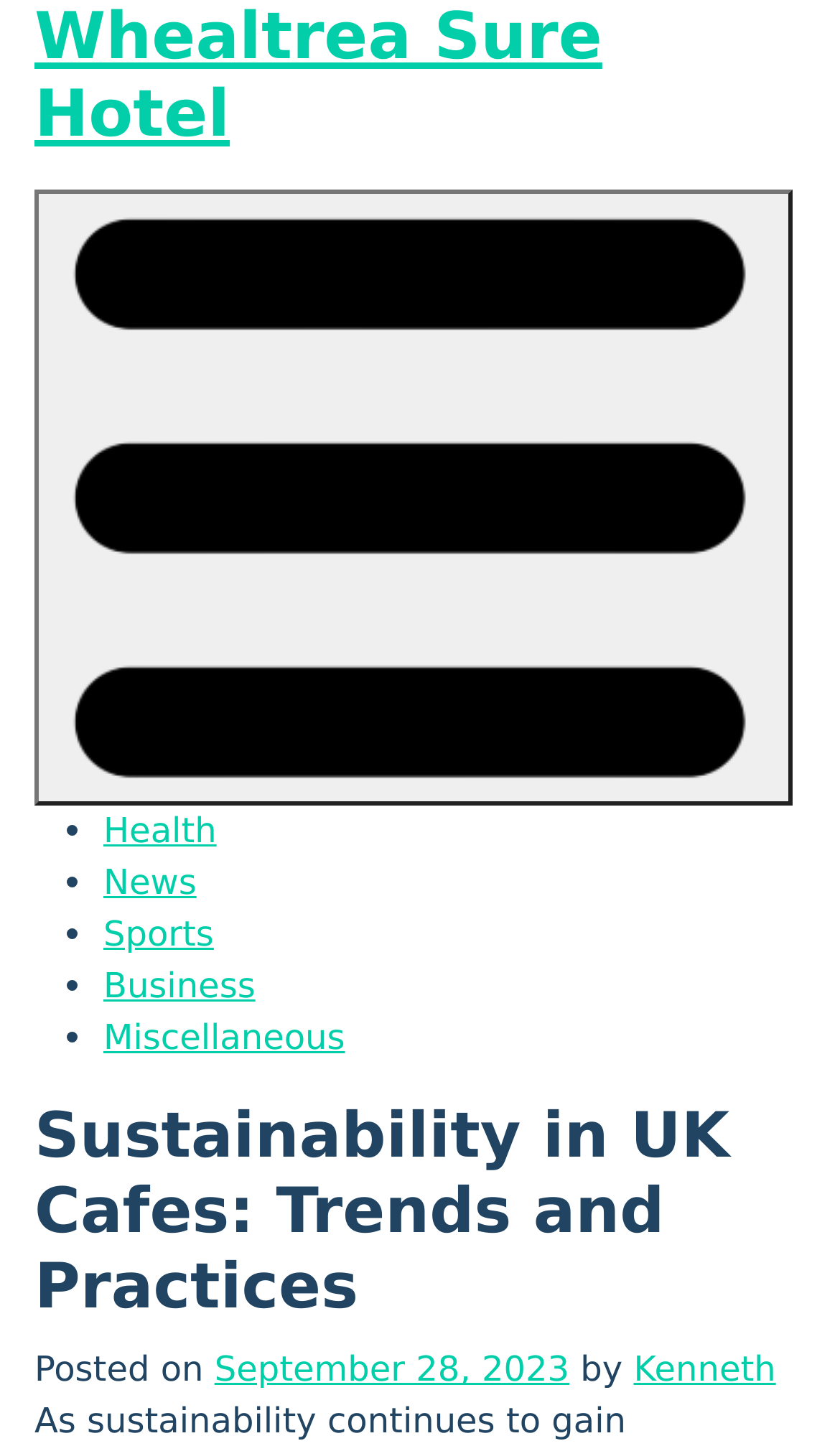How many categories are listed in the primary menu?
Using the image, respond with a single word or phrase.

5